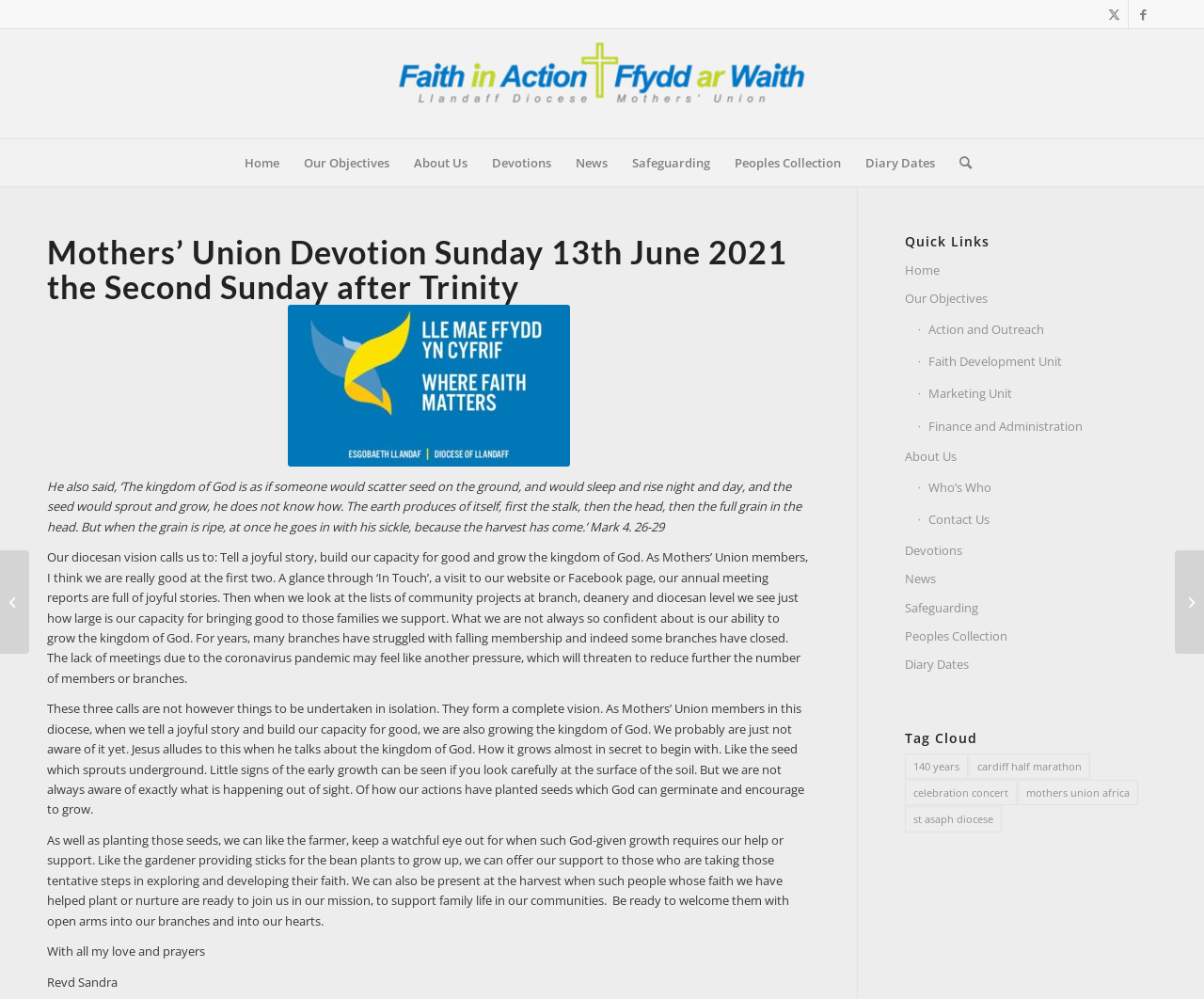Using the given description, provide the bounding box coordinates formatted as (top-left x, top-left y, bottom-right x, bottom-right y), with all values being floating point numbers between 0 and 1. Description: 140 years

[0.752, 0.754, 0.804, 0.78]